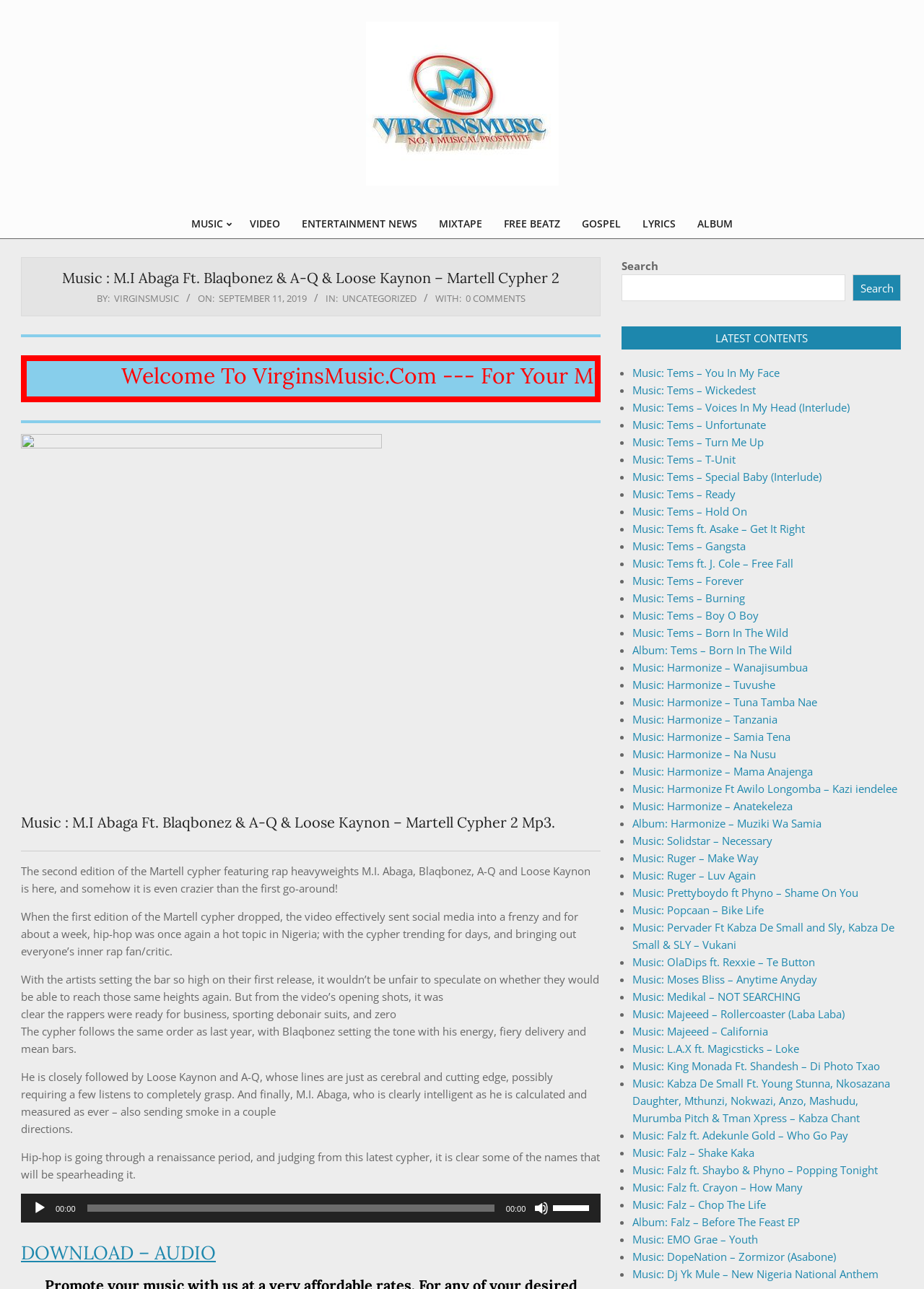What is the latest content available on the website? Using the information from the screenshot, answer with a single word or phrase.

Music: Tems – You In My Face